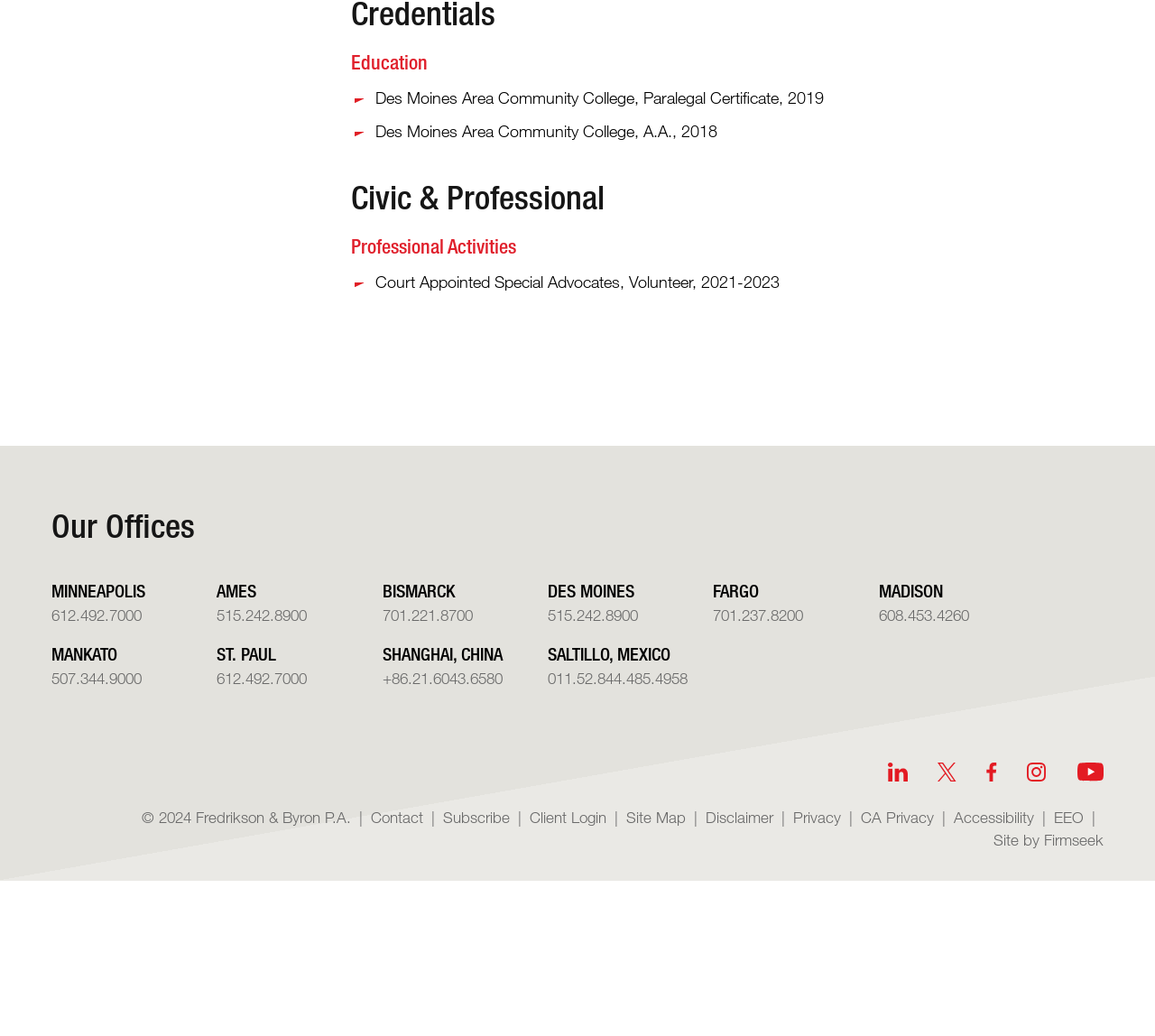Pinpoint the bounding box coordinates of the clickable element needed to complete the instruction: "Visit LinkedIn page". The coordinates should be provided as four float numbers between 0 and 1: [left, top, right, bottom].

[0.769, 0.736, 0.786, 0.754]